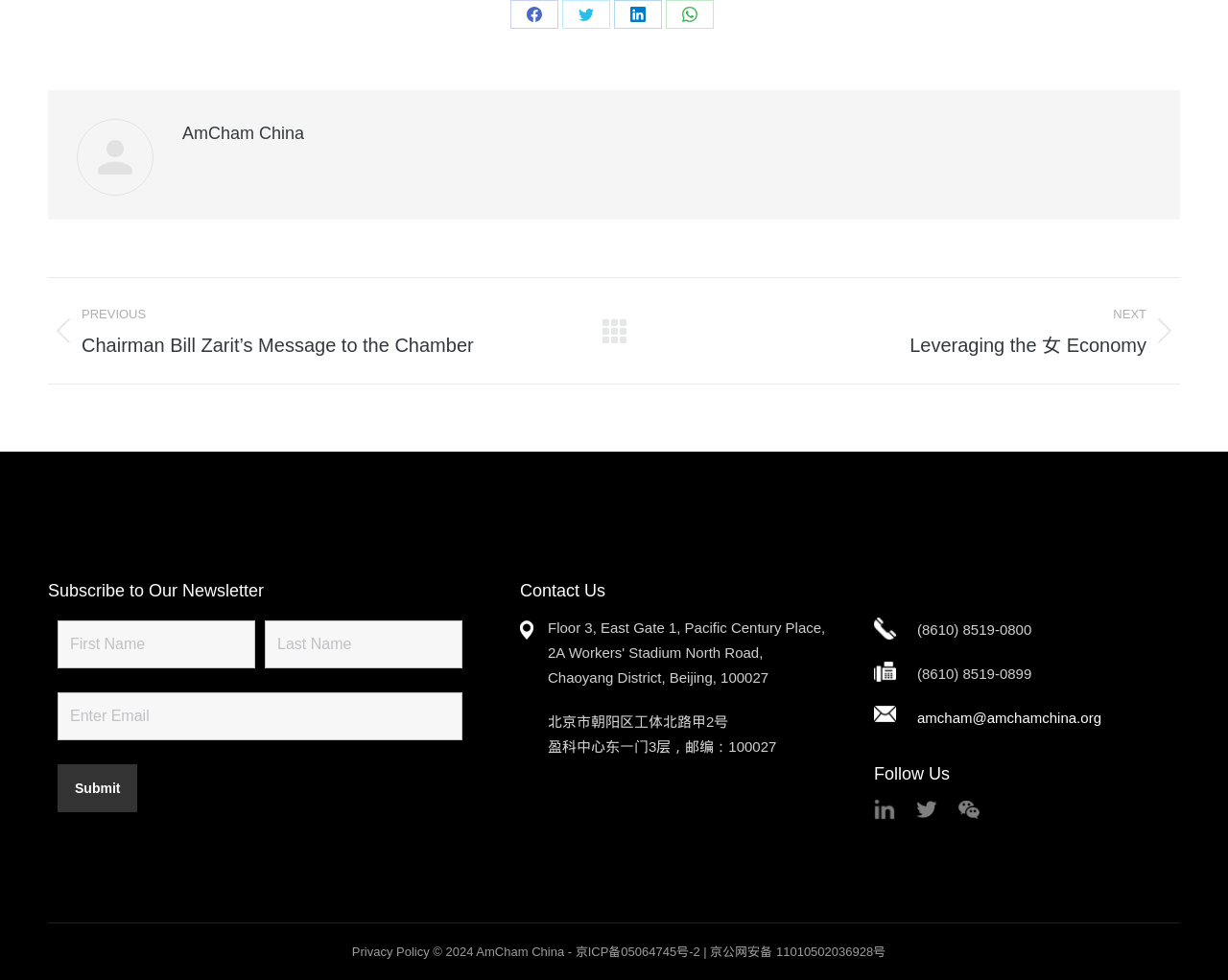Answer the question using only a single word or phrase: 
What is the phone number of AmCham China?

(8610) 8519-0800